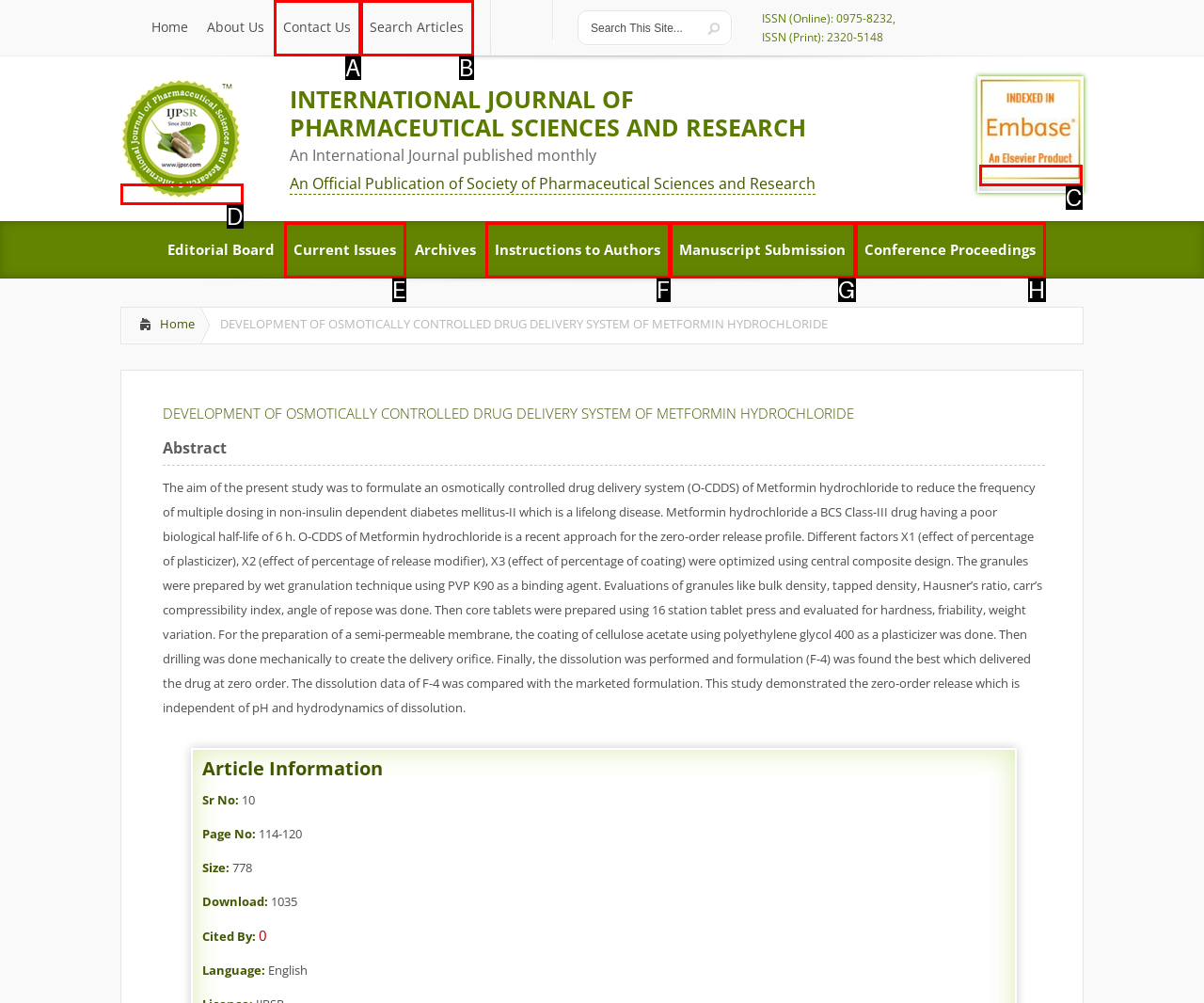Which HTML element fits the description: Conference ProceedingsConference Proceedings? Respond with the letter of the appropriate option directly.

H